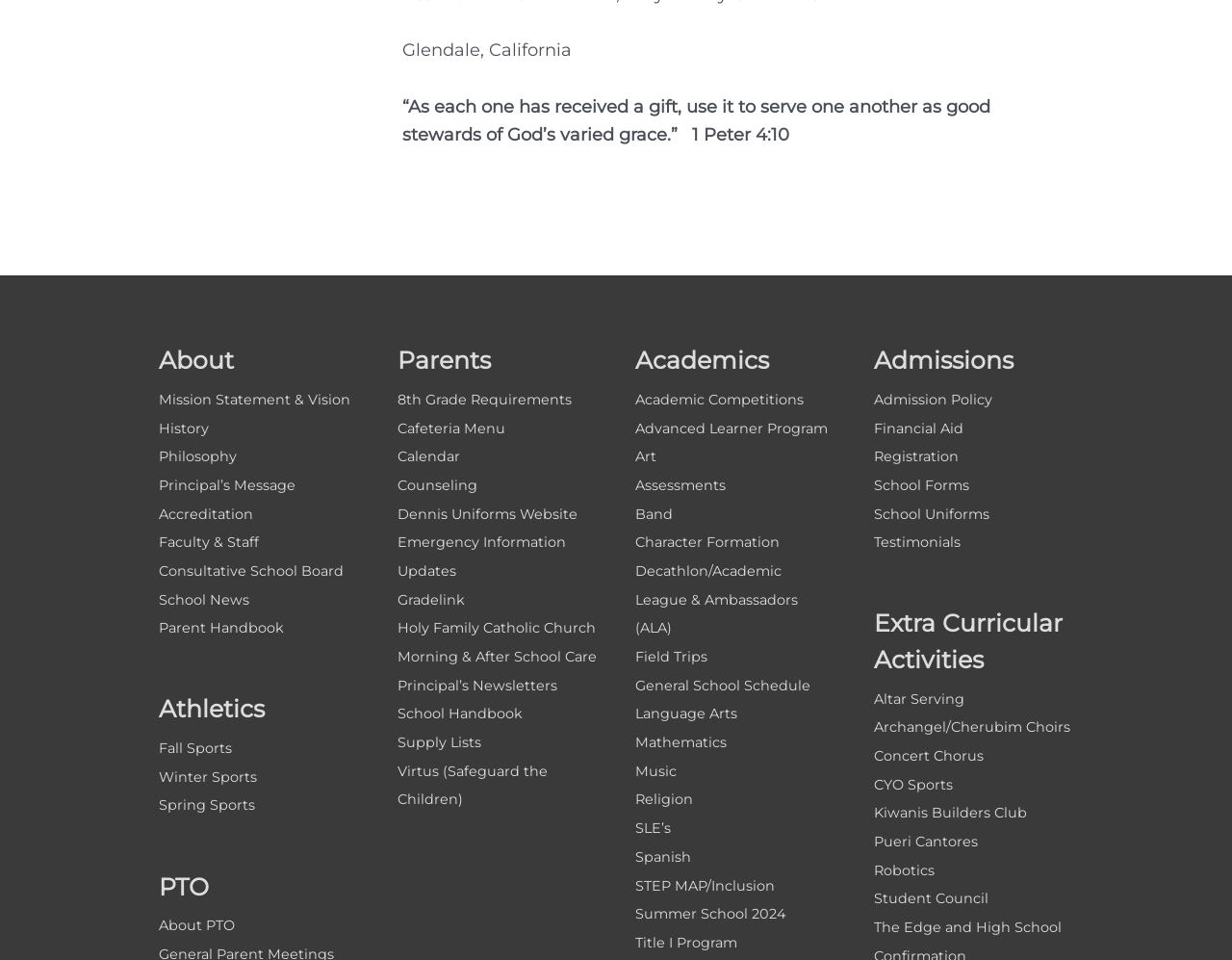Identify the bounding box coordinates of the area you need to click to perform the following instruction: "Contact the reporter".

None